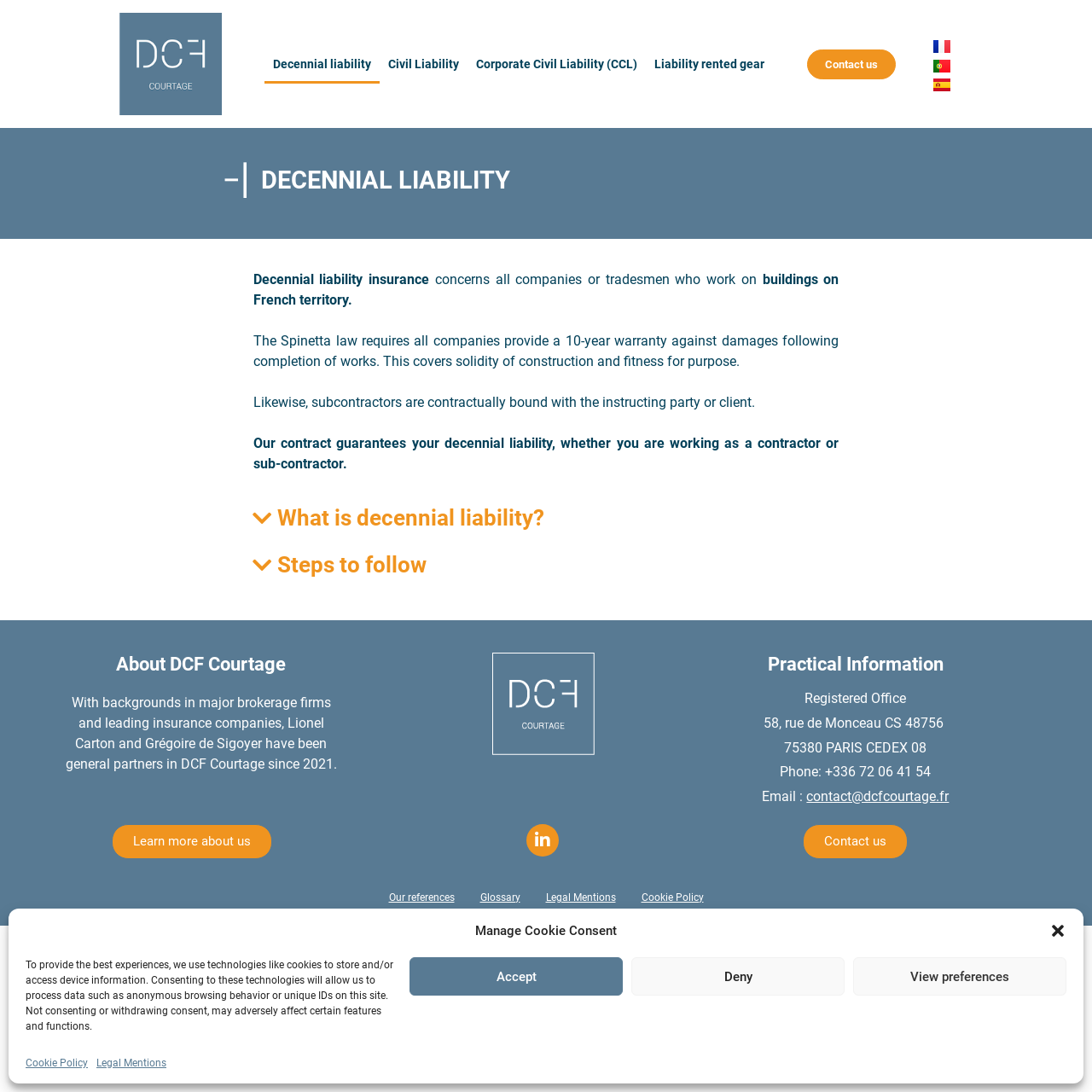Give the bounding box coordinates for the element described by: "Contact us".

[0.735, 0.755, 0.832, 0.787]